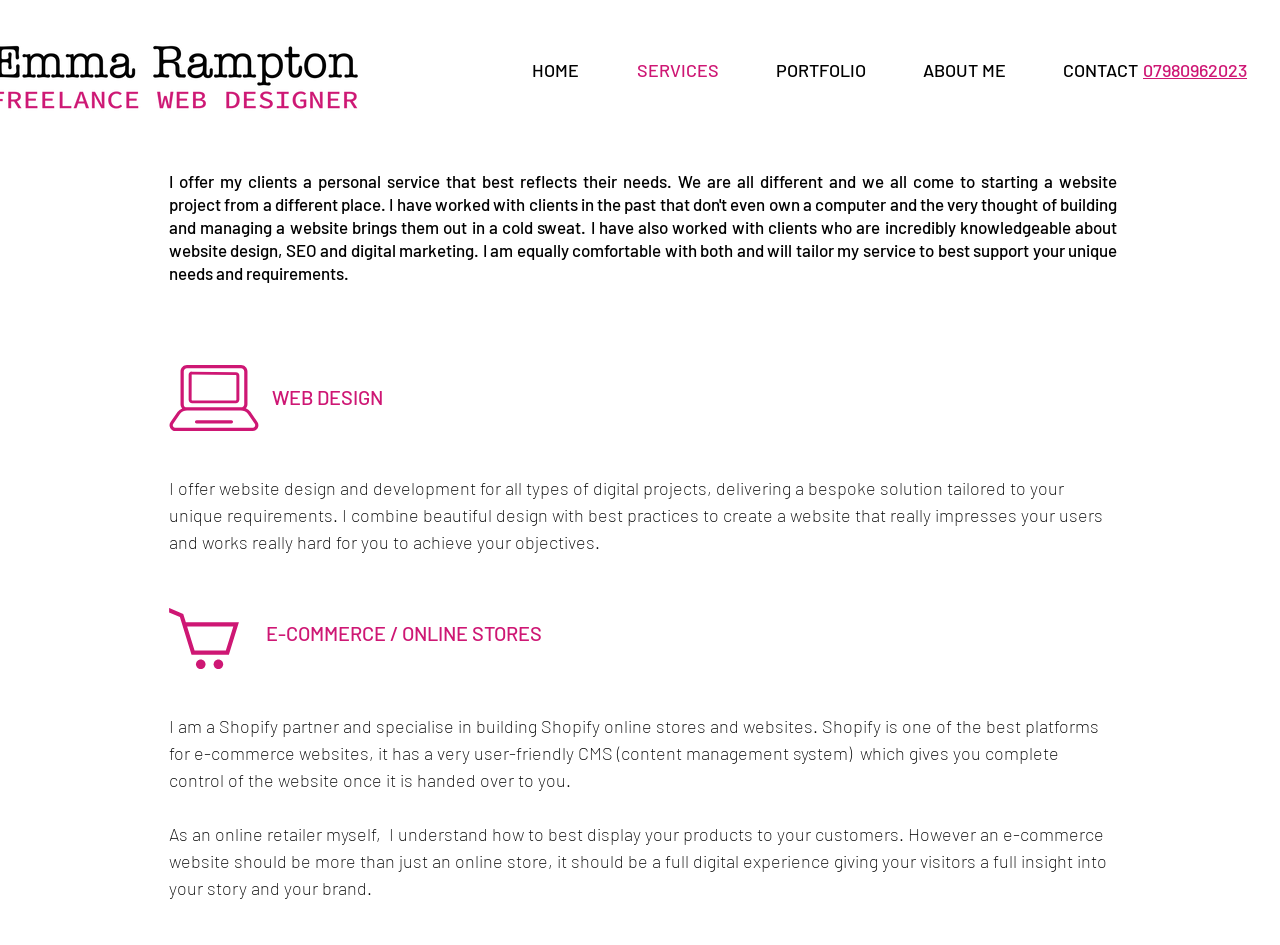Answer the question below with a single word or a brief phrase: 
What is the tone of the website's content?

Personal and supportive